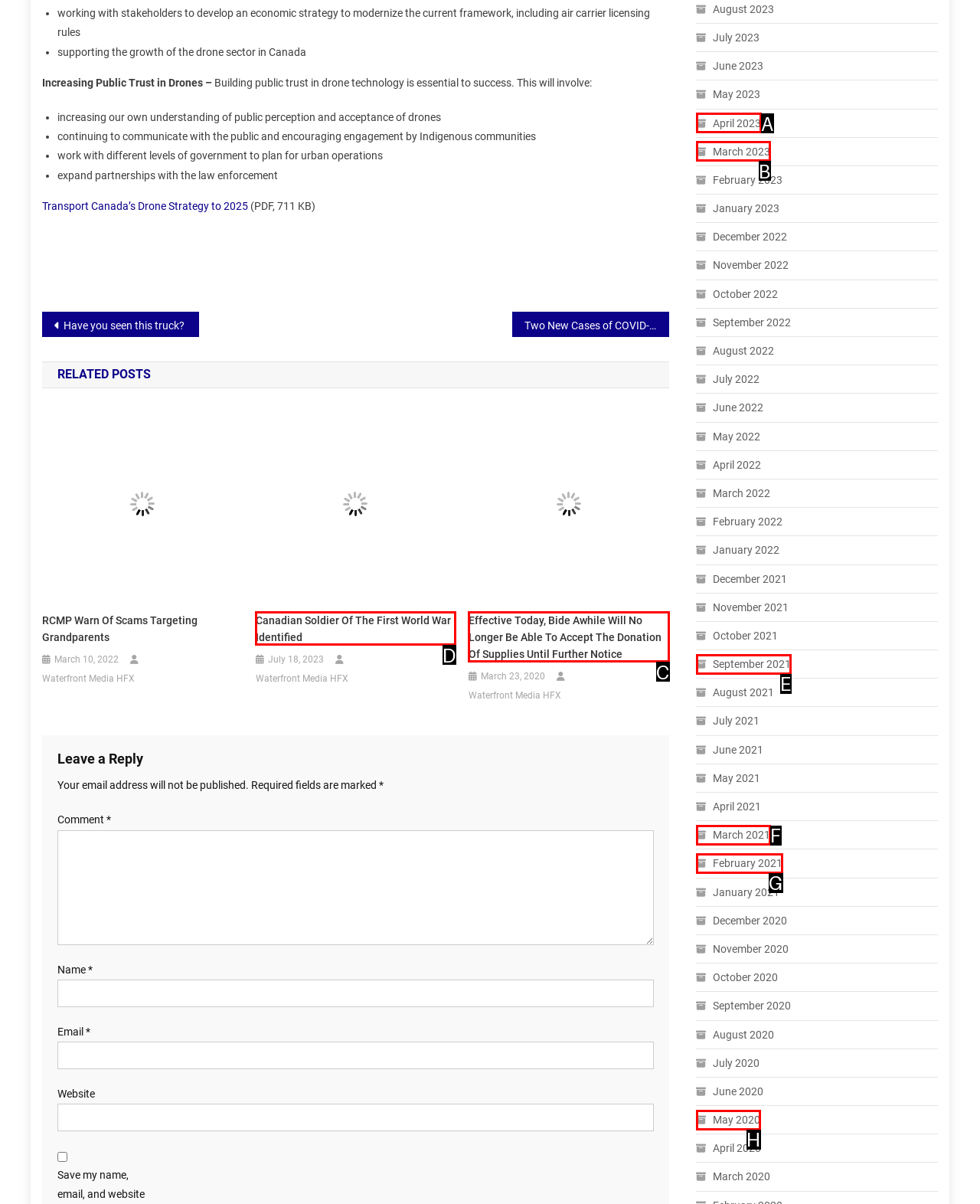Tell me which letter I should select to achieve the following goal: Click on 'Effective Today, Bide Awhile Will No Longer Be Able To Accept The Donation Of Supplies Until Further Notice'
Answer with the corresponding letter from the provided options directly.

C